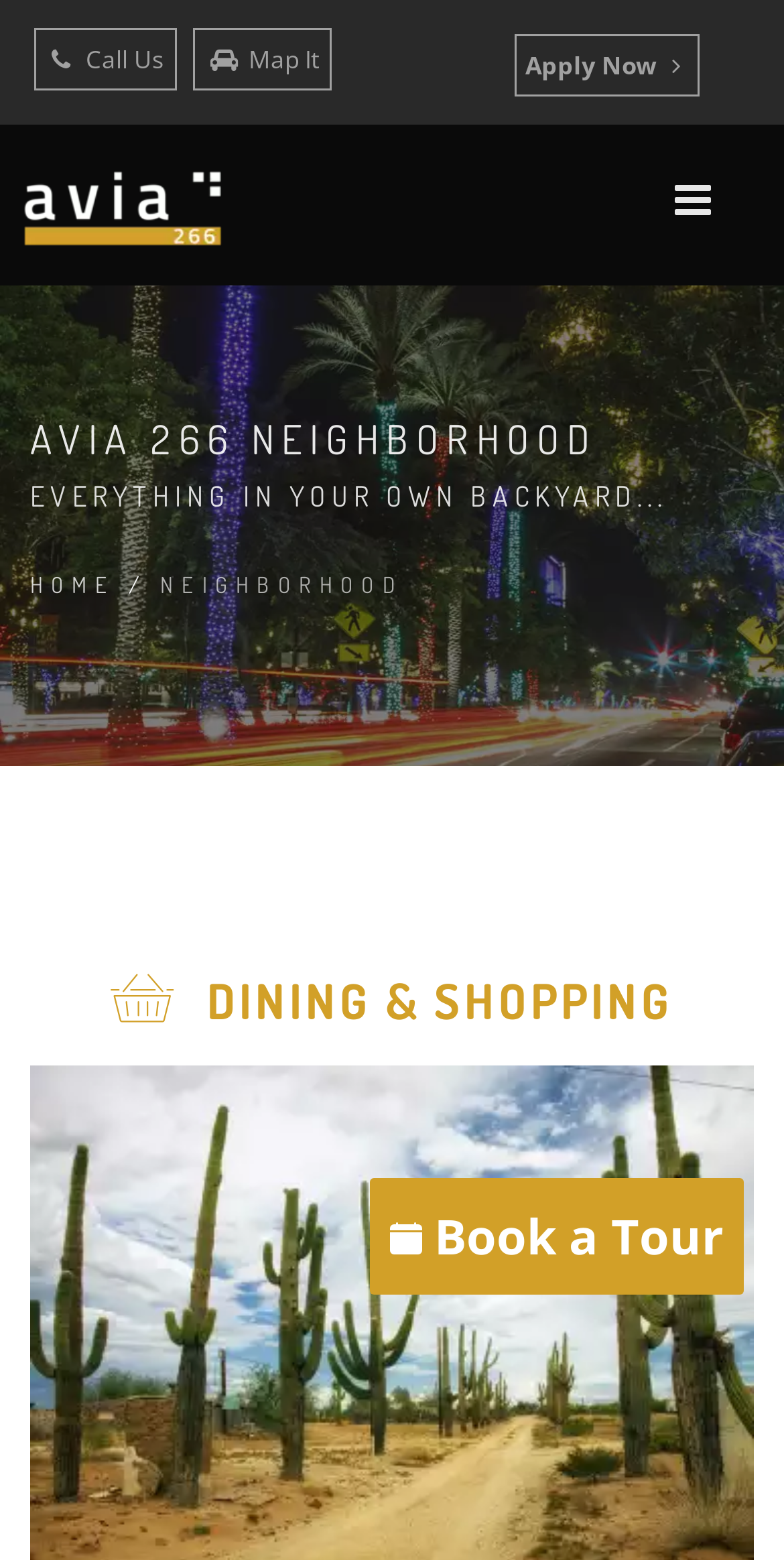Extract the main title from the webpage.

AVIA 266 NEIGHBORHOOD